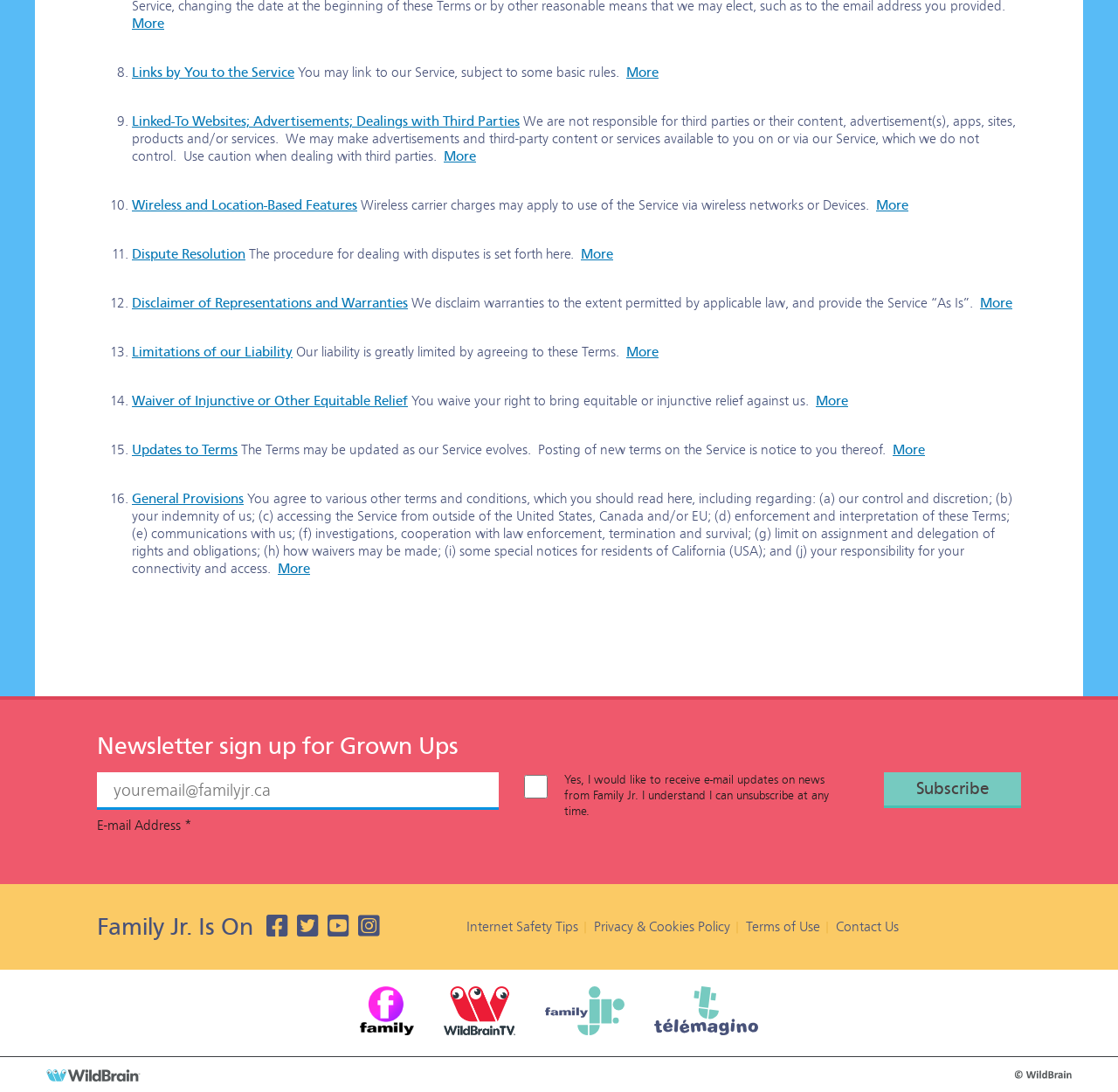Kindly provide the bounding box coordinates of the section you need to click on to fulfill the given instruction: "Sign up for the newsletter".

[0.087, 0.707, 0.913, 0.778]